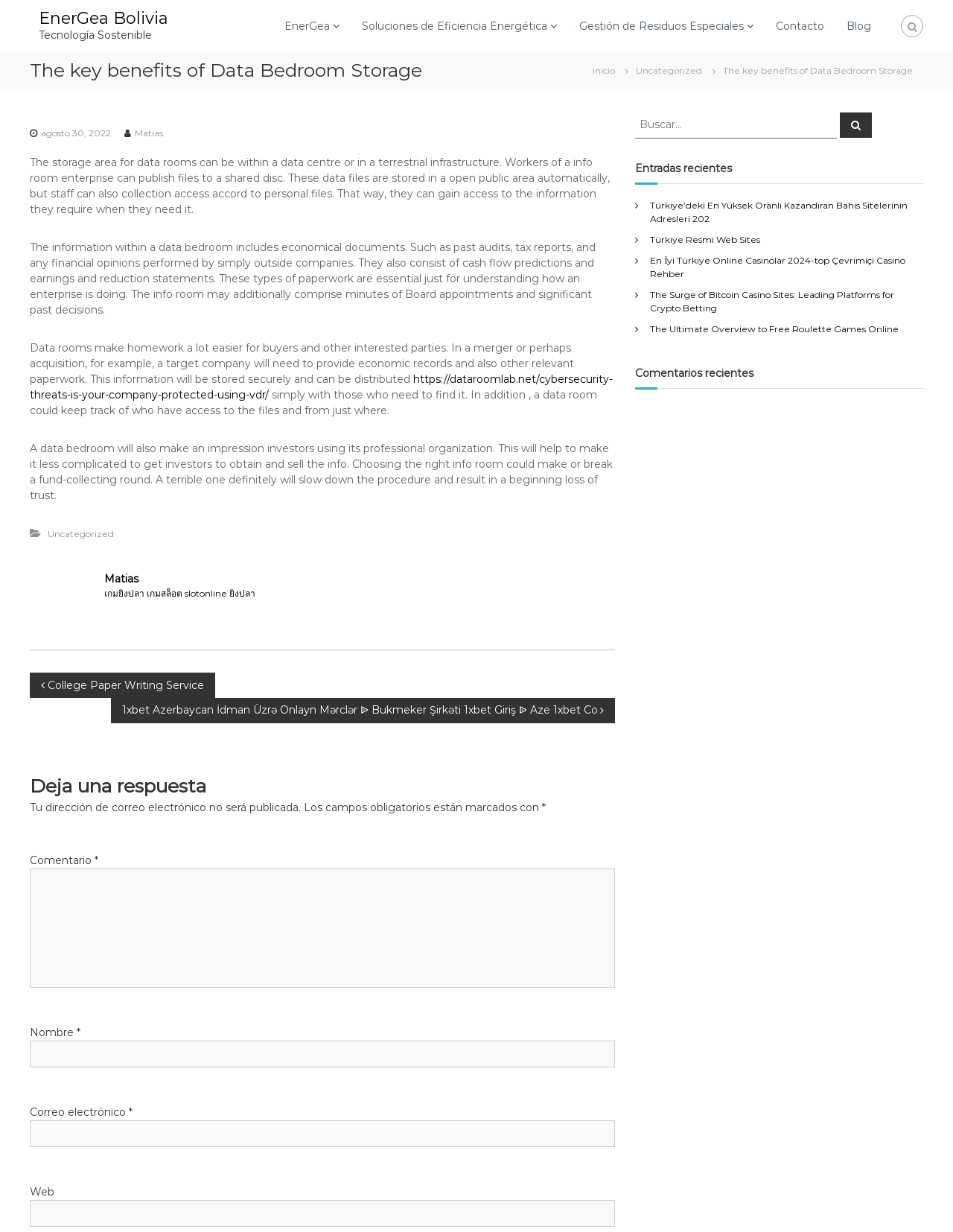Predict the bounding box coordinates of the area that should be clicked to accomplish the following instruction: "Click on the link to Uncategorized". The bounding box coordinates should consist of four float numbers between 0 and 1, i.e., [left, top, right, bottom].

[0.667, 0.053, 0.737, 0.062]